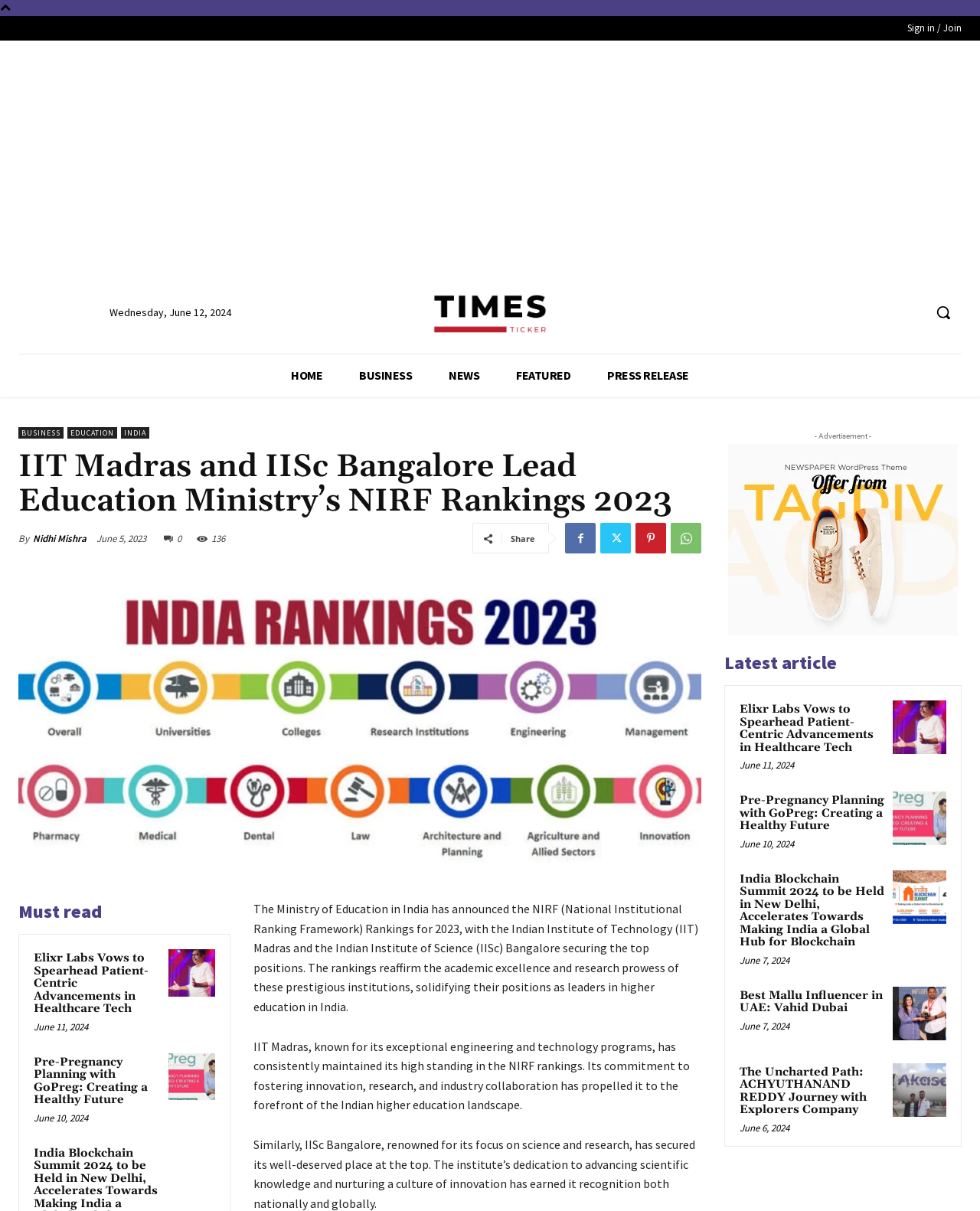Answer the question briefly using a single word or phrase: 
What is the position of IIT Madras in the NIRF rankings?

Top